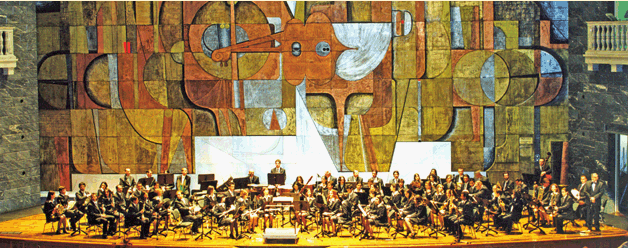Offer a detailed narrative of the image's content.

The image captures a vibrant performance by the Filarmonica Sestrese, an orchestra deeply rooted in the cultural landscape of Genoa, Italy. Established in 1845, this ensemble is depicted on stage, adorned by a backdrop of abstract art that complements the artistic ambiance of their musical endeavors. The musicians, dressed in formal attire, are seen poised and engaged, showcasing their dedication to the craft. In the forefront, the conductor leads the orchestra, guiding the harmonious blend of symphony, opera, jazz, and other genres that the group is known for. This concert not only reflects the longstanding tradition of the Filarmonica Sestrese, which includes over 200 students in its music school, but also symbolizes its commitment to cultural promotion and community engagement through music.